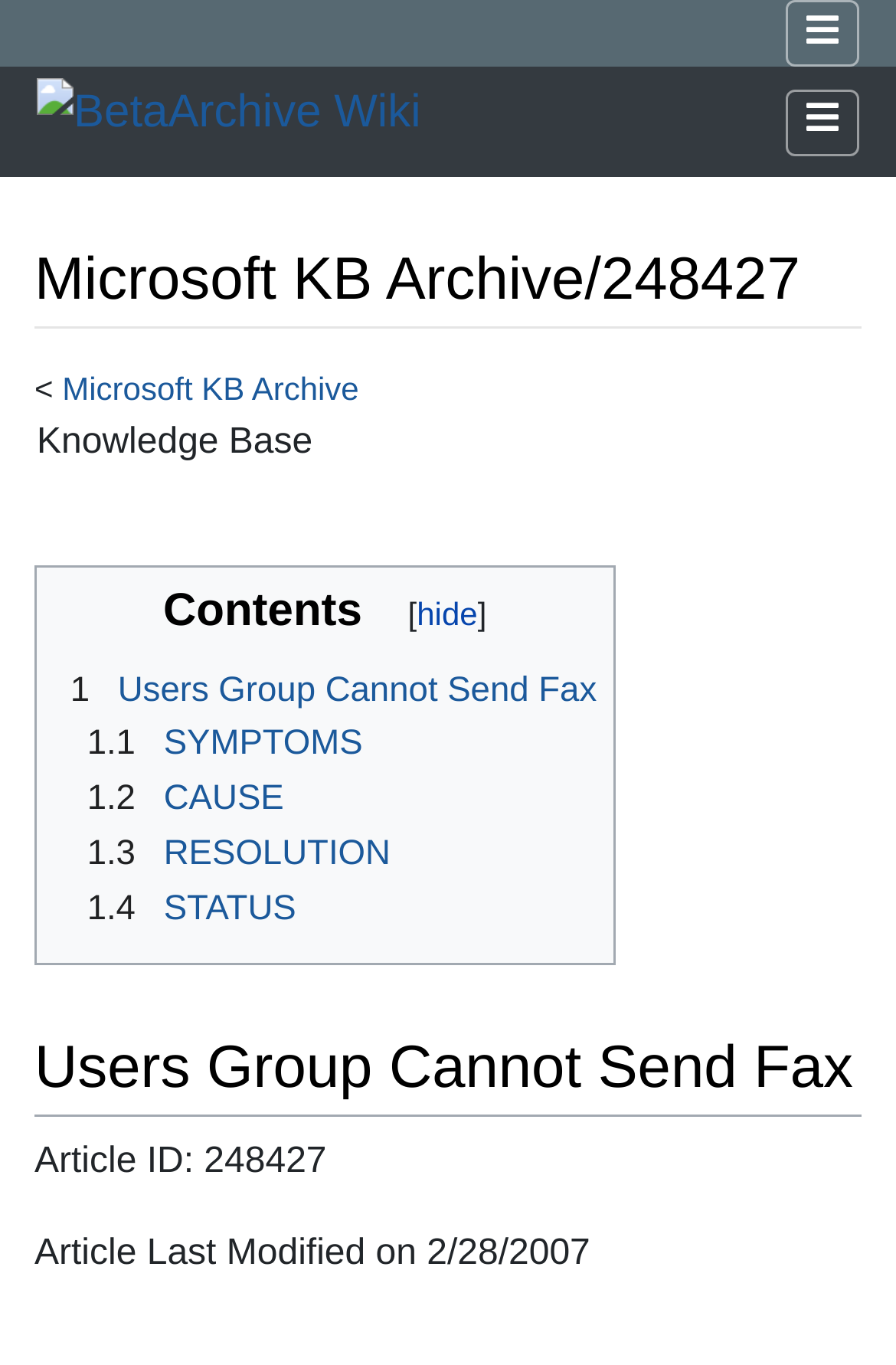Find the bounding box coordinates of the element you need to click on to perform this action: 'Jump to navigation'. The coordinates should be represented by four float values between 0 and 1, in the format [left, top, right, bottom].

[0.193, 0.306, 0.38, 0.335]